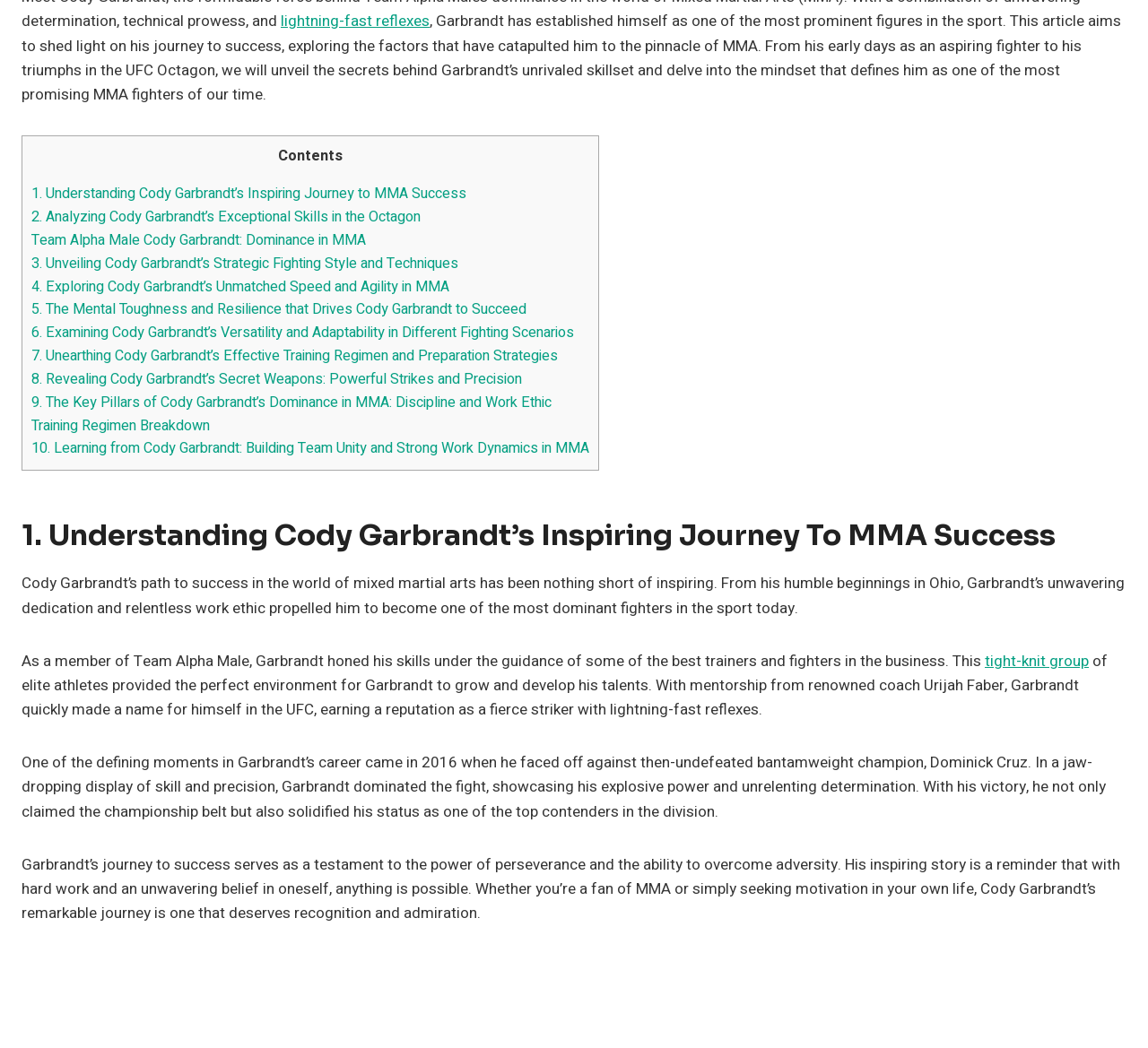What is the name of Cody Garbrandt's team?
Answer the question with a single word or phrase, referring to the image.

Team Alpha Male